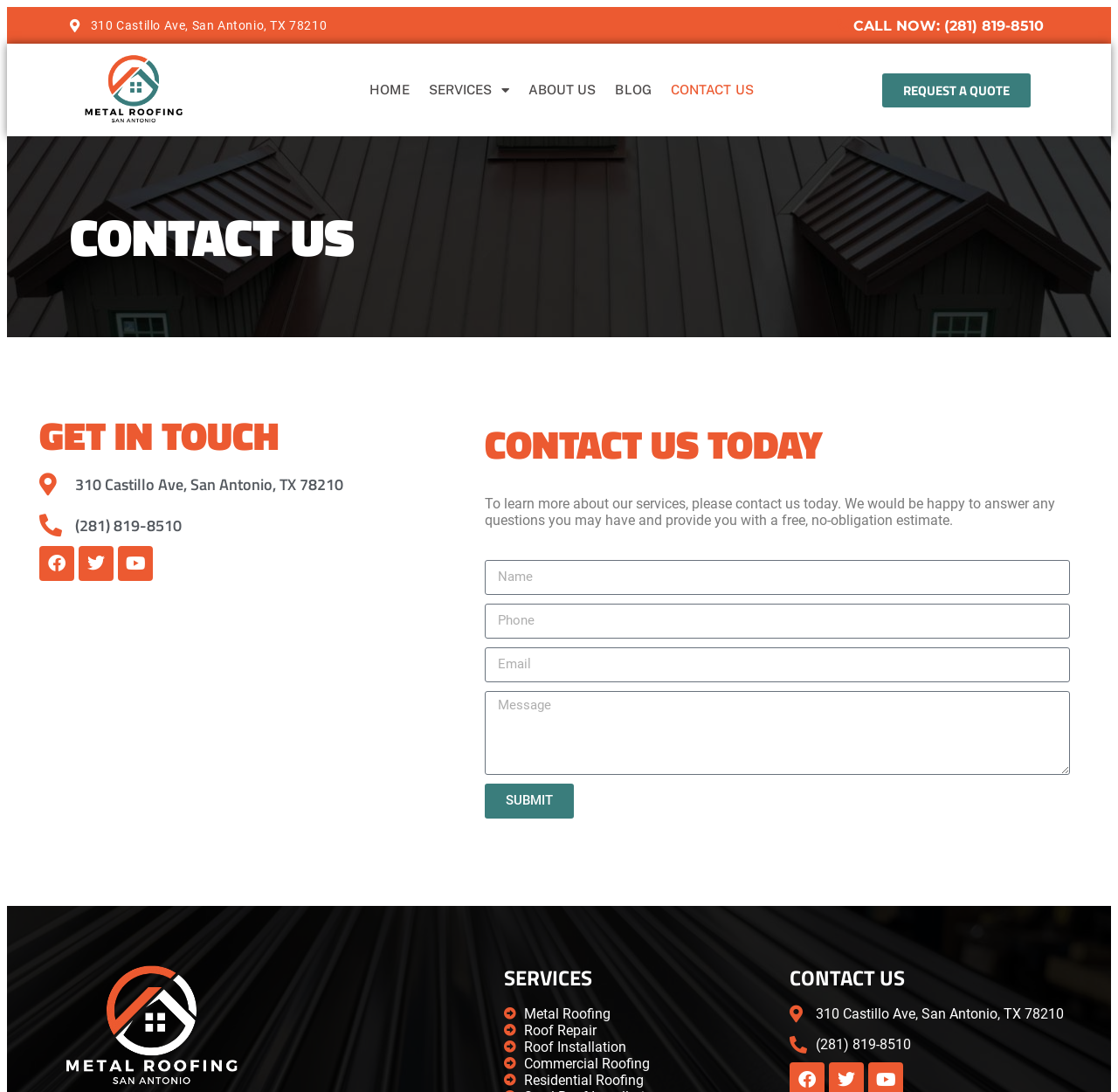How many text fields are in the contact form?
From the screenshot, provide a brief answer in one word or phrase.

4